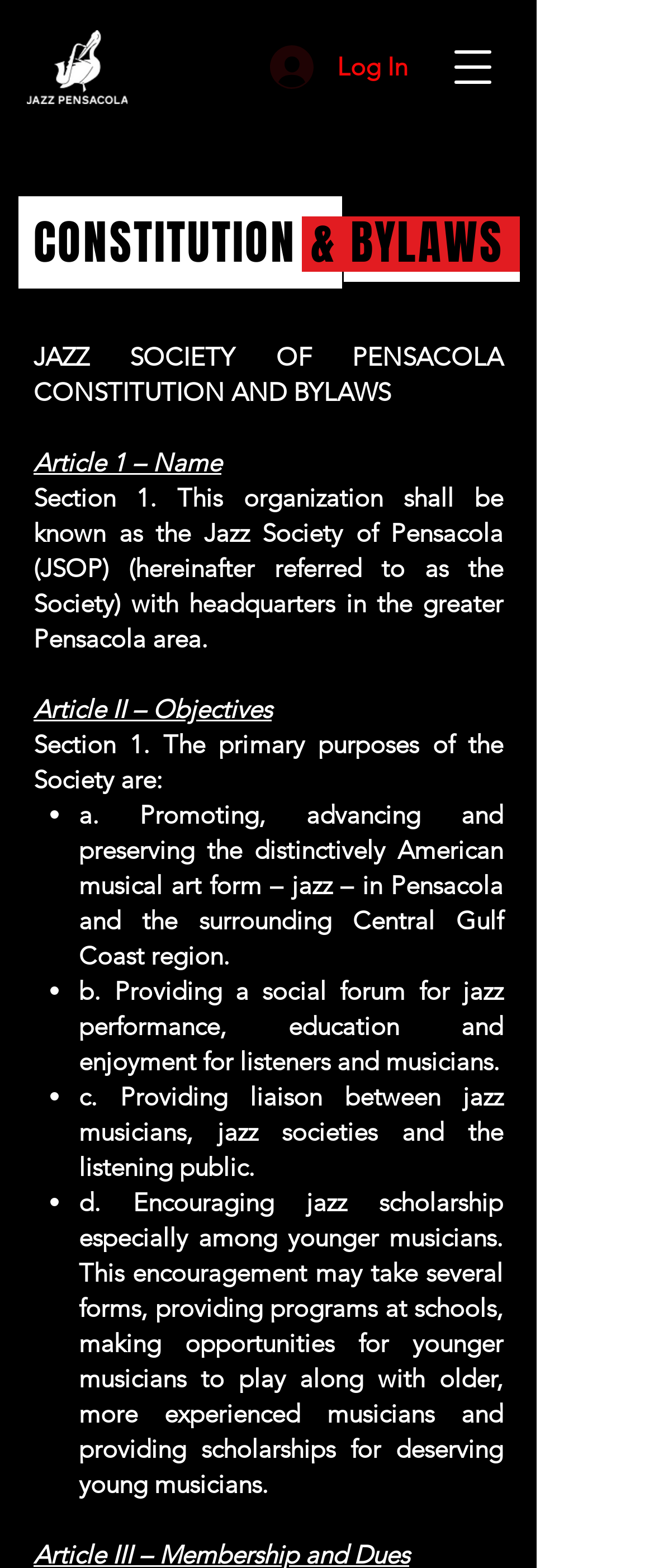What is the location of the Society's headquarters?
Kindly give a detailed and elaborate answer to the question.

The location of the Society's headquarters can be found in the StaticText element 'Section 1. This organization shall be known as the Jazz Society of Pensacola (JSOP) (hereinafter referred to as the Society) with headquarters in the greater Pensacola area.'